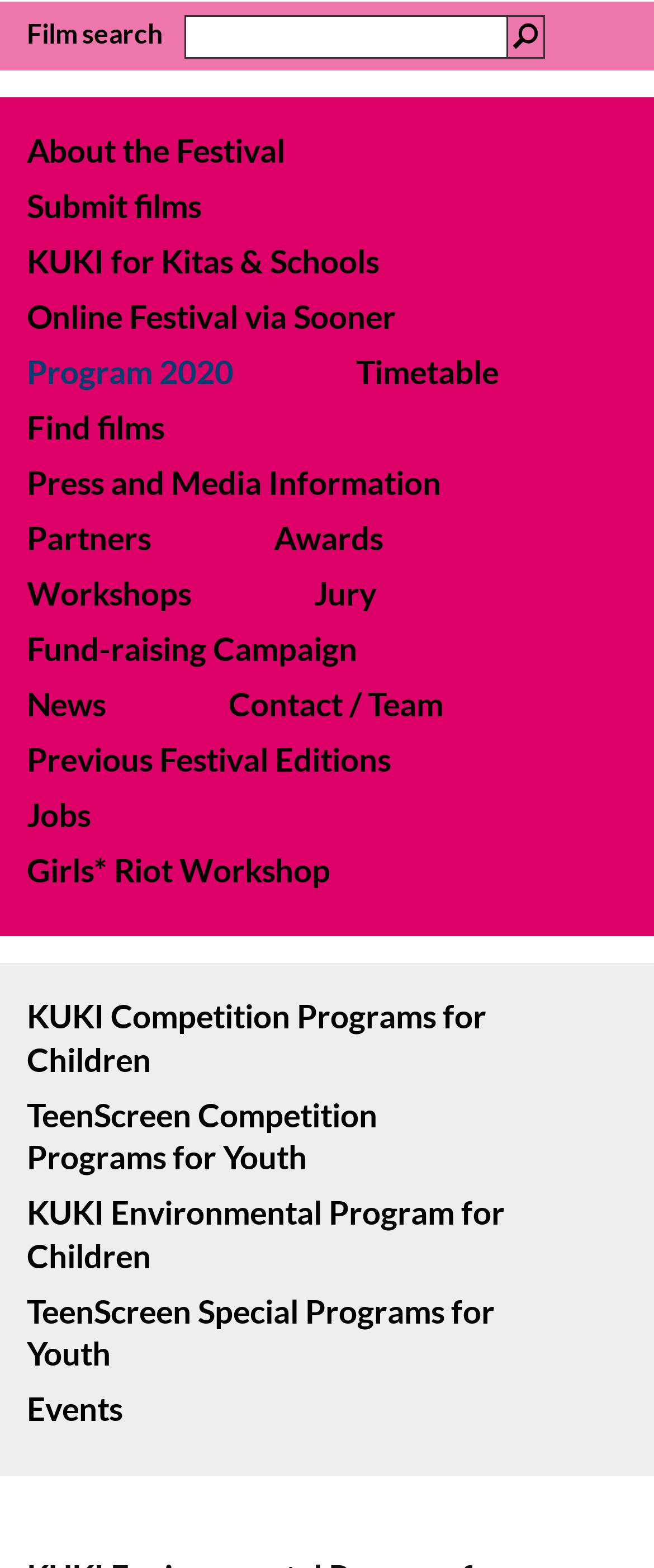Bounding box coordinates are specified in the format (top-left x, top-left y, bottom-right x, bottom-right y). All values are floating point numbers bounded between 0 and 1. Please provide the bounding box coordinate of the region this sentence describes: Timetable

[0.545, 0.223, 0.861, 0.251]